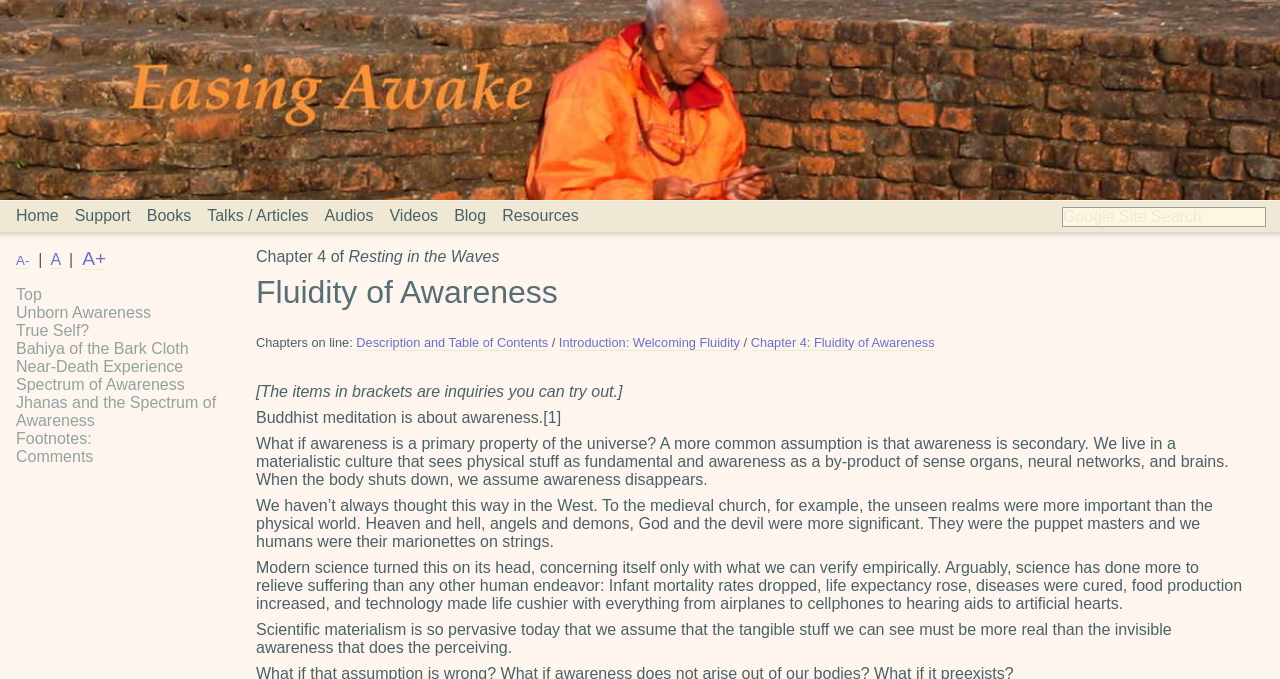Highlight the bounding box coordinates of the region I should click on to meet the following instruction: "read chapter 4 of resting in the waves".

[0.586, 0.494, 0.73, 0.517]